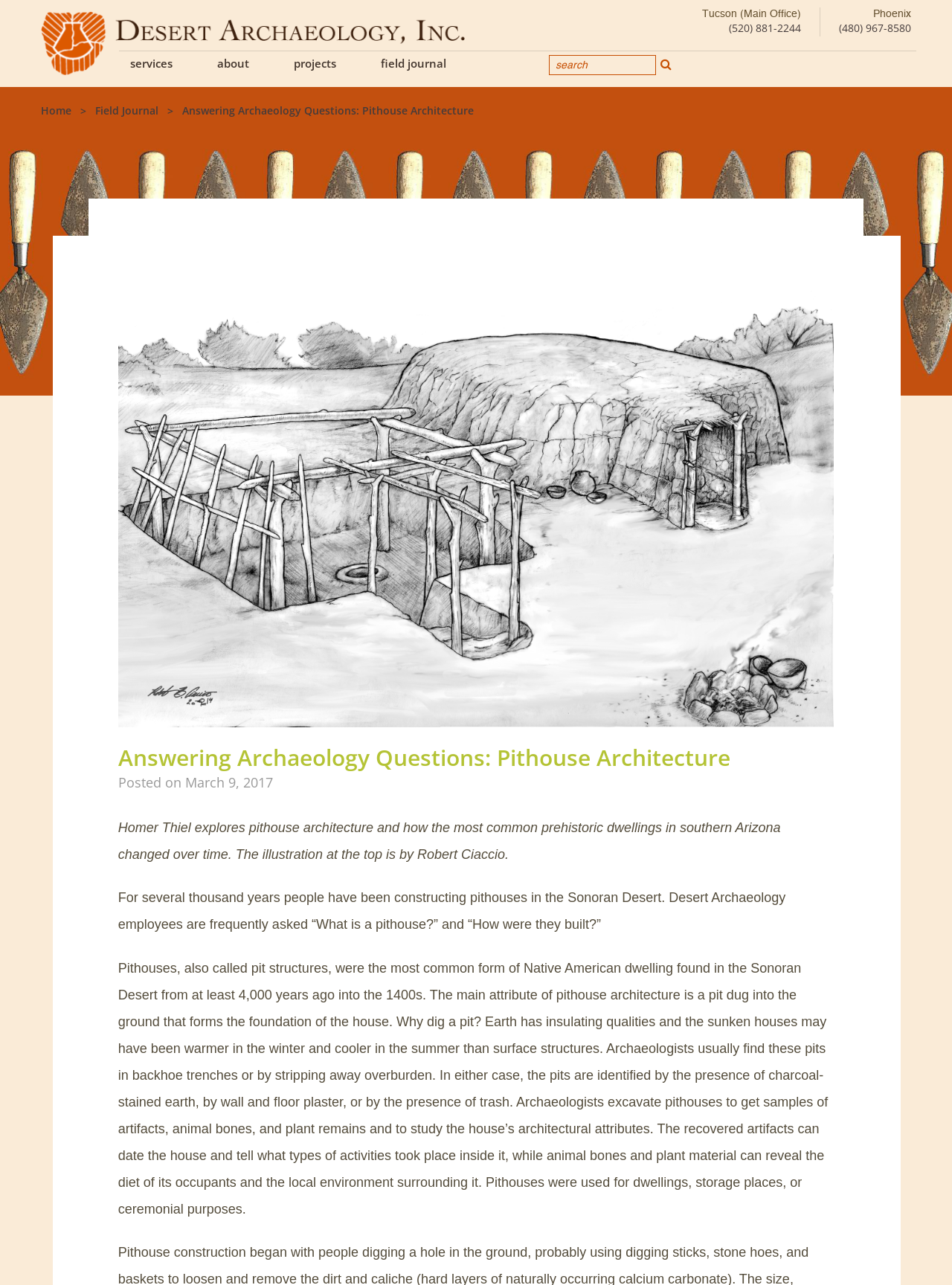Provide the bounding box coordinates for the UI element that is described by this text: "Artifact and Specimen Analysis". The coordinates should be in the form of four float numbers between 0 and 1: [left, top, right, bottom].

[0.113, 0.097, 0.205, 0.129]